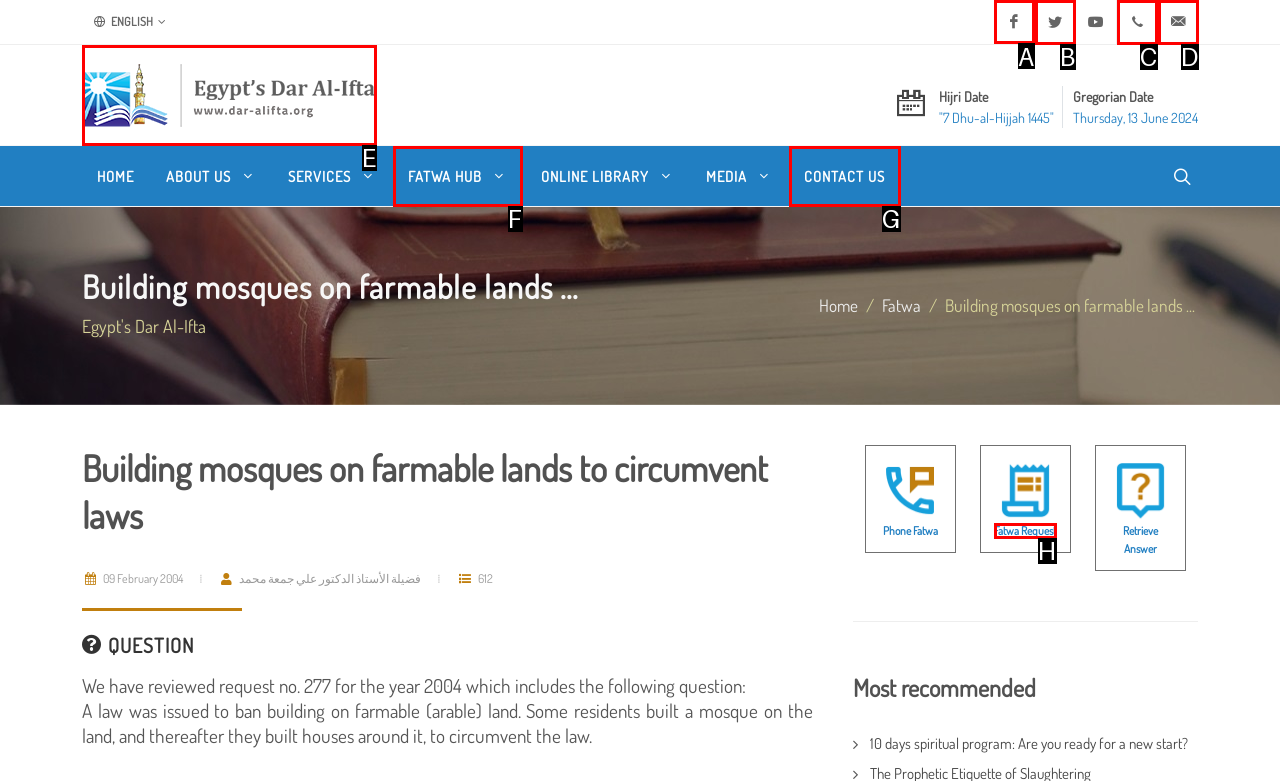Choose the UI element to click on to achieve this task: Visit Facebook page. Reply with the letter representing the selected element.

A